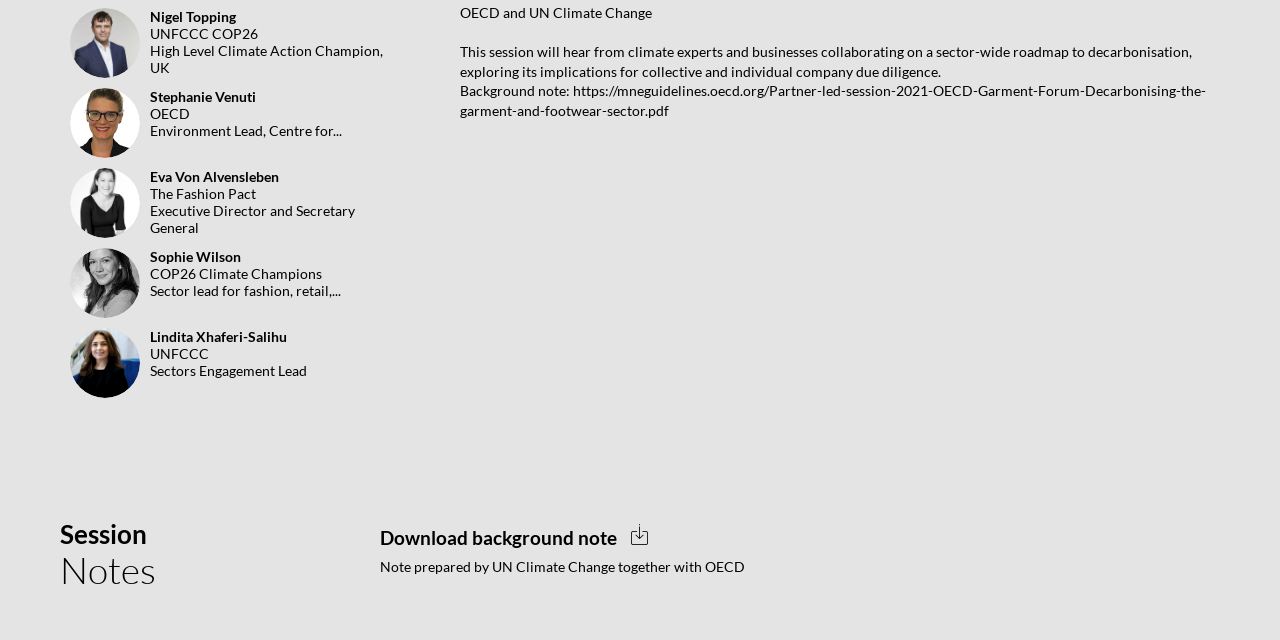Specify the bounding box coordinates (top-left x, top-left y, bottom-right x, bottom-right y) of the UI element in the screenshot that matches this description: SVStephanie VenutiOECDEnvironment Lead, Centre for...

[0.047, 0.226, 0.312, 0.252]